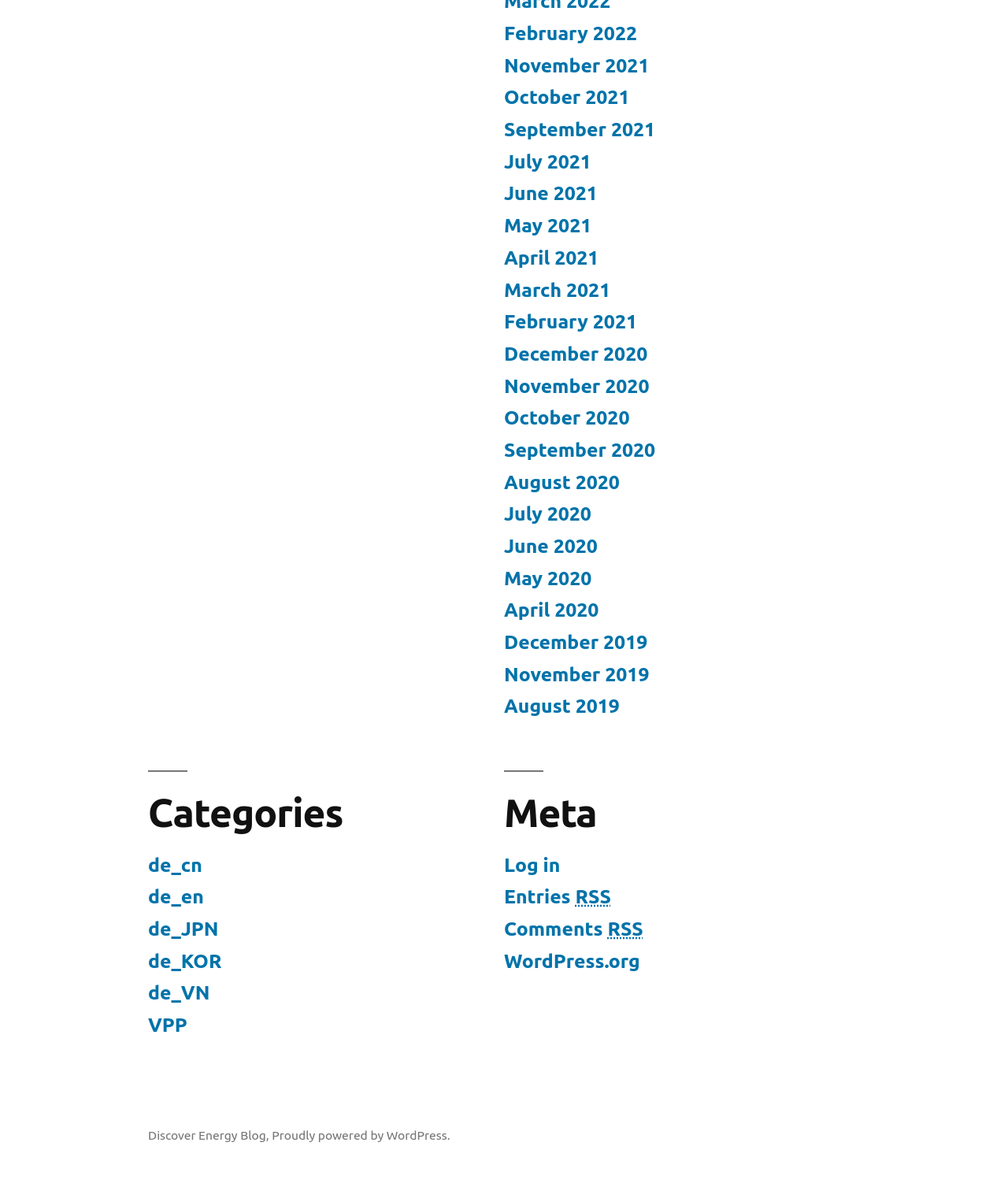Determine the bounding box coordinates of the clickable element necessary to fulfill the instruction: "Visit WordPress.org". Provide the coordinates as four float numbers within the 0 to 1 range, i.e., [left, top, right, bottom].

[0.5, 0.793, 0.635, 0.811]